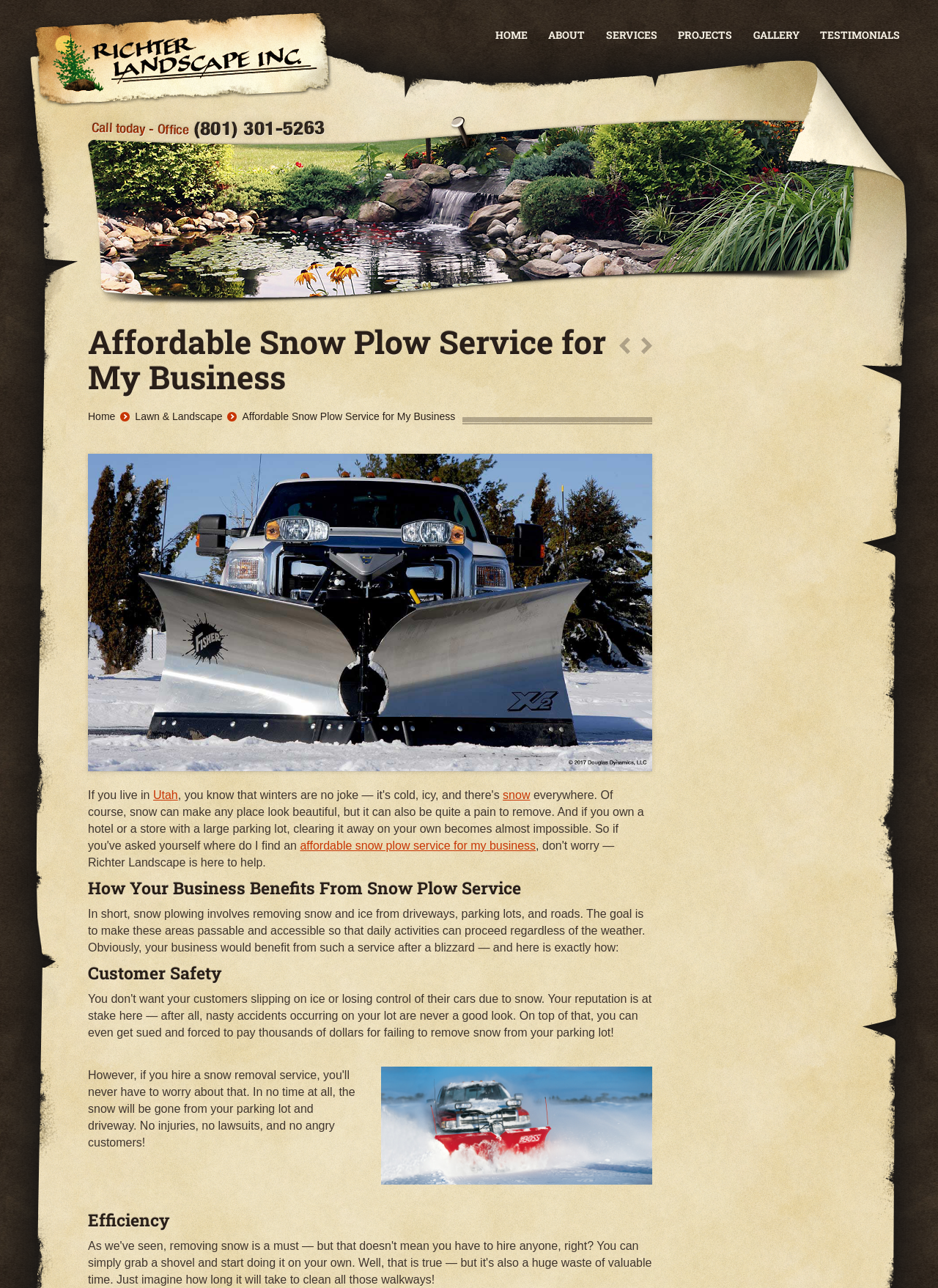Please identify the bounding box coordinates of the element I need to click to follow this instruction: "View the GALLERY".

[0.793, 0.017, 0.861, 0.038]